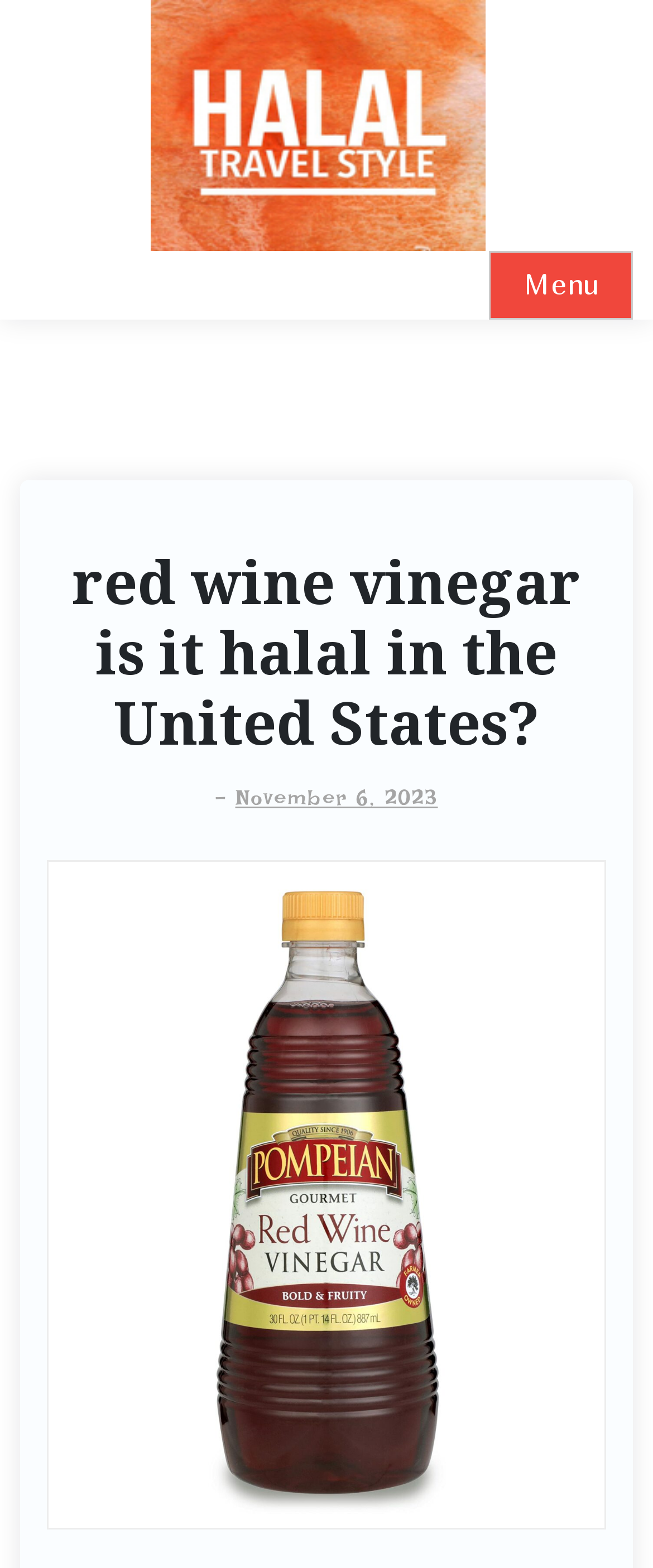Offer a meticulous description of the webpage's structure and content.

The webpage is about the halal status of red wine vinegar in the United States. At the top left, there is a link to "Halal Travel Style" accompanied by an image with the same name. To the right of this link, there is a button labeled "Menu" that is not expanded. 

Below the top section, there is a header section that spans most of the width of the page. Within this section, there is a heading that asks the question "red wine vinegar is it halal in the United States?" followed by a hyphen and a link to the date "November 6, 2023".